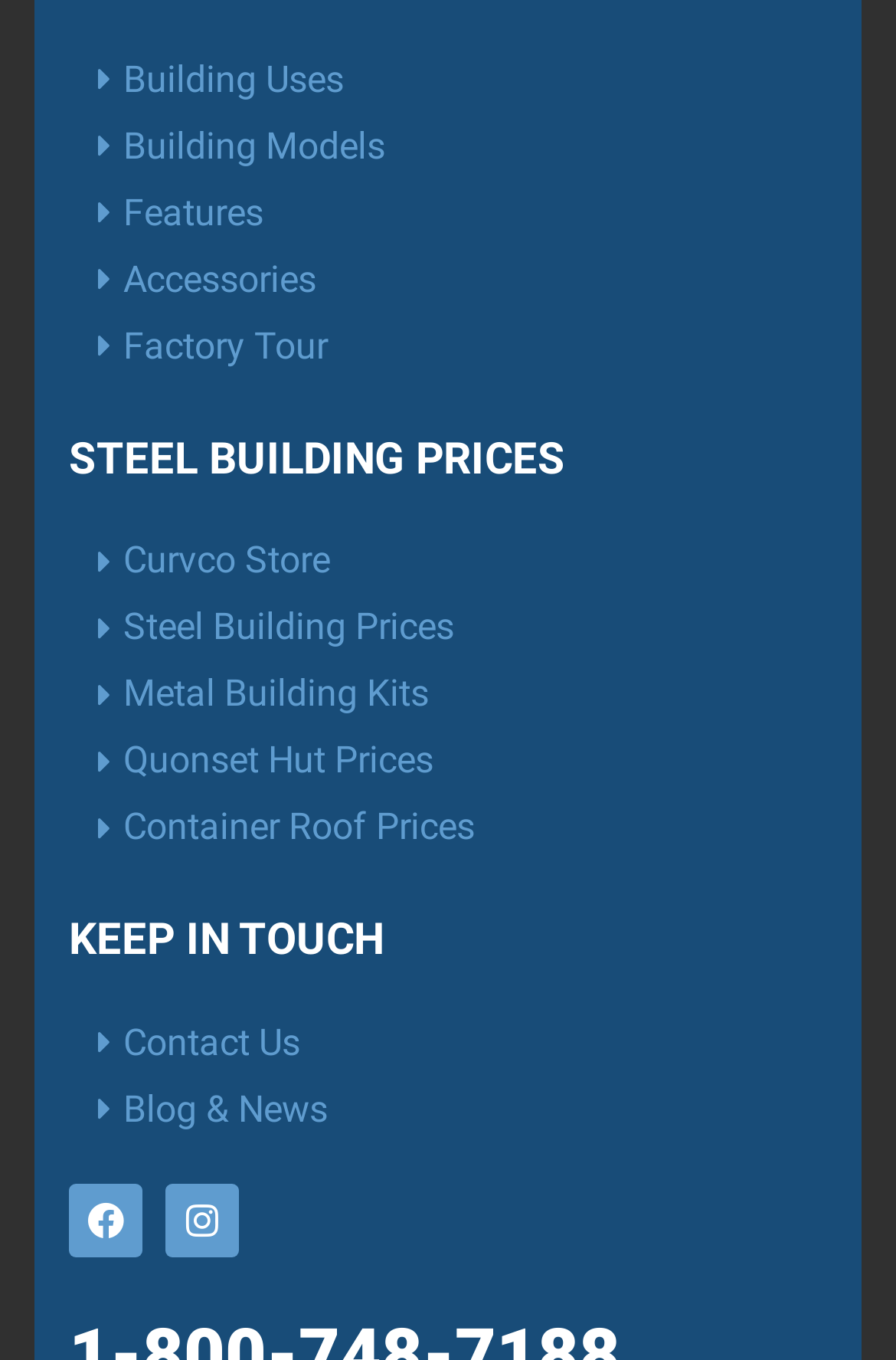Please answer the following question using a single word or phrase: 
How many links are there in the webpage?

11